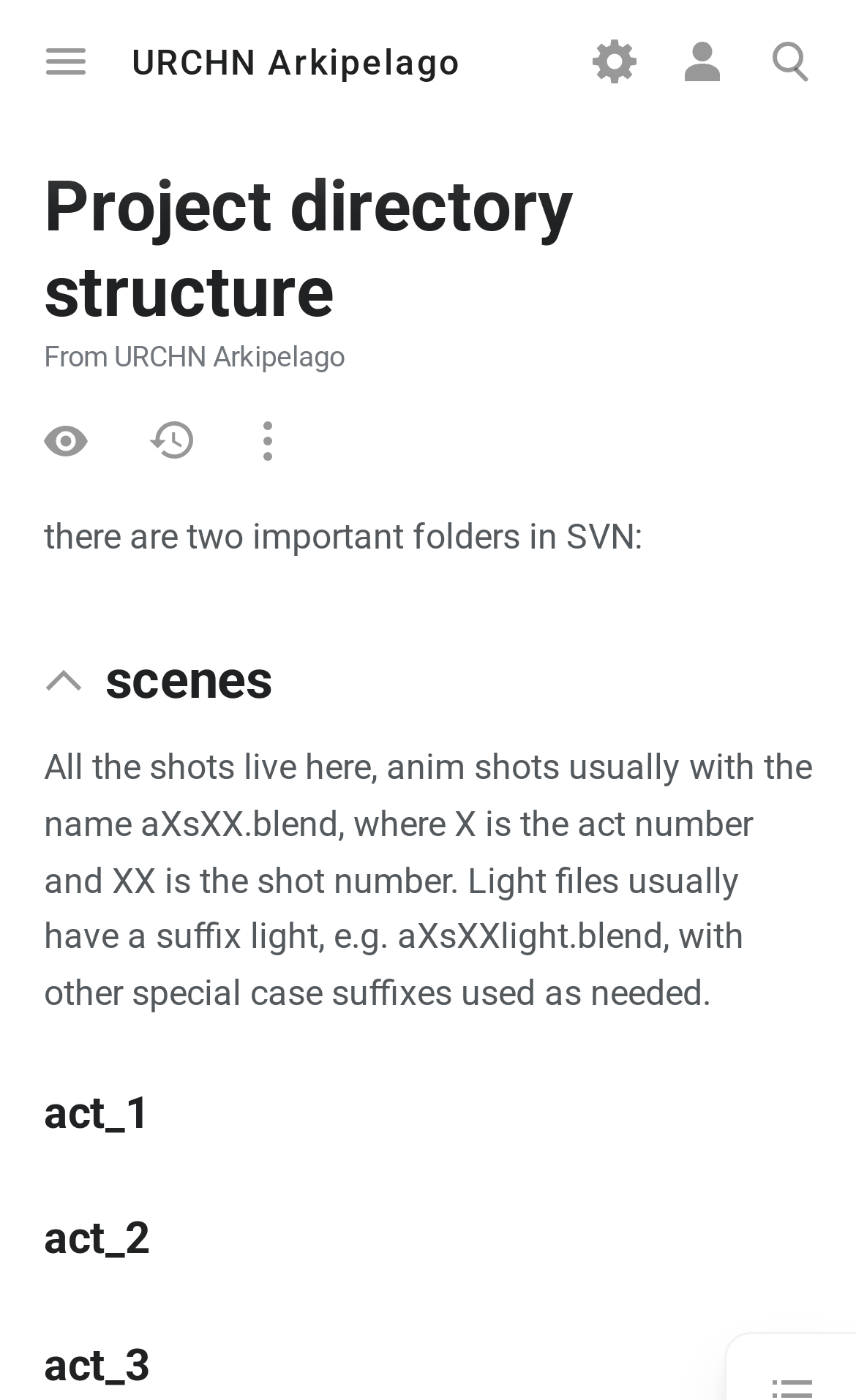Create an elaborate caption that covers all aspects of the webpage.

The webpage is about the project directory structure of URCHN Arkipelago. At the top left, there is a button to toggle the menu. Next to it, there is a link to URCHN Arkipelago. On the top right, there are three buttons: one to toggle the personal menu, one to toggle the search, and an empty button.

Below the top navigation, there is a header section with a heading that reads "Project directory structure". Below the heading, there is a text that says "From URCHN Arkipelago". 

To the left of the header section, there is a navigation menu with three sections: "Views", "Namespaces", and "Tools". The "Views" section has three links: "View", "View source", and "History". The "Namespaces" section has two links: "Page" and "Discussion". The "Tools" section has five links: "What links here", "Related changes", "Printable version", "Permanent link", and "Page information".

Below the navigation menu, there is a section of text that explains the importance of two folders in SVN. 

Next, there is a "Contents" navigation section with a button to hide or show the contents. 

Below the "Contents" section, there are three headings: "scenes", "act_1", and "act_2". The "scenes" section has a button and a text that explains the naming convention of files in the scenes folder. The "act_1" and "act_2" sections do not have any additional information.